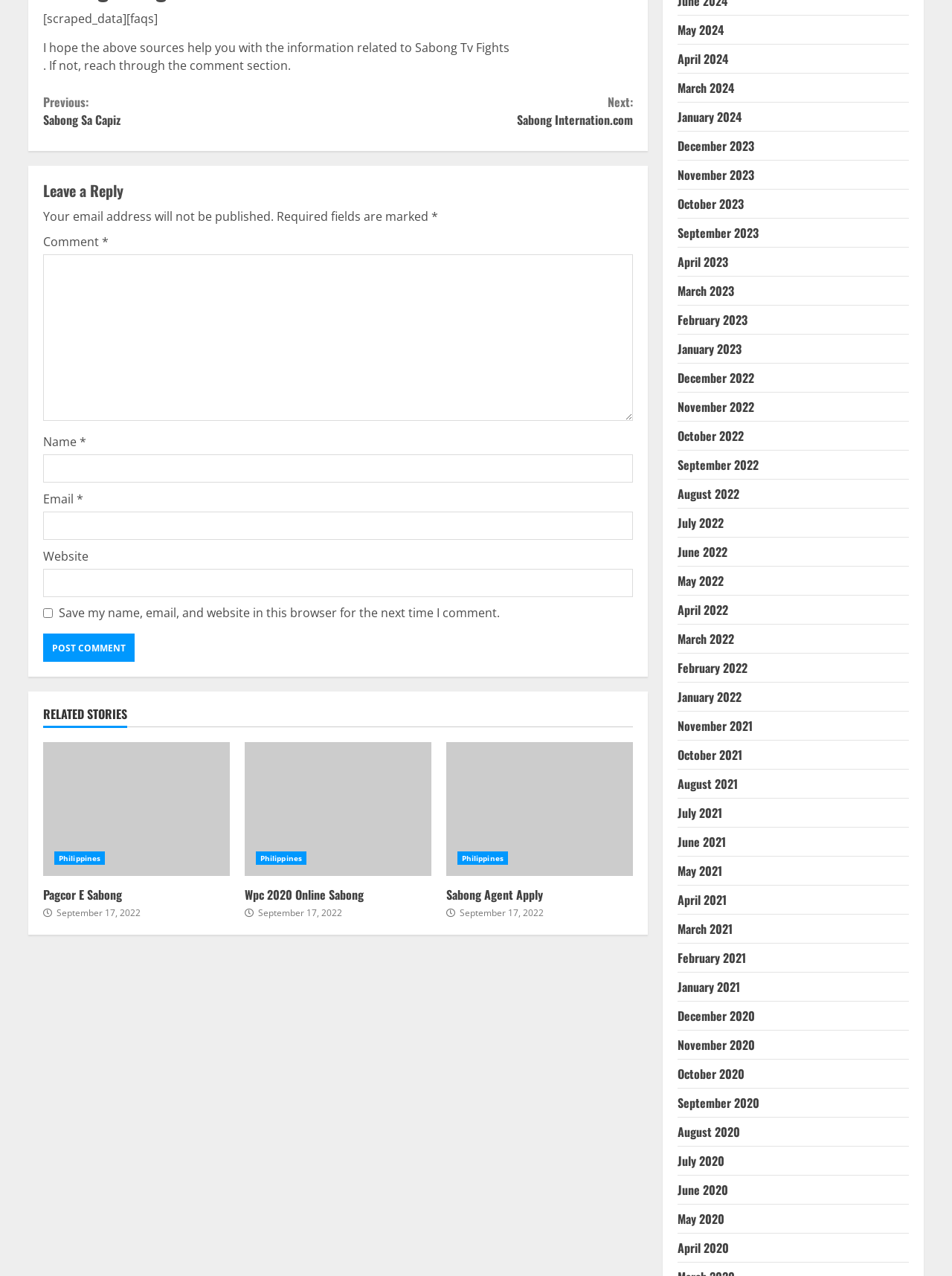Please specify the bounding box coordinates in the format (top-left x, top-left y, bottom-right x, bottom-right y), with values ranging from 0 to 1. Identify the bounding box for the UI component described as follows: March 2022

[0.712, 0.494, 0.771, 0.508]